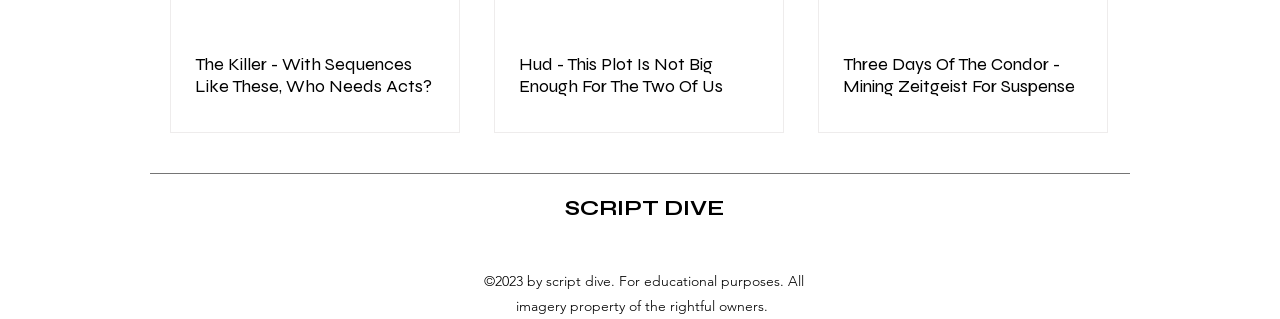What is the name of the first movie? Based on the screenshot, please respond with a single word or phrase.

The Killer